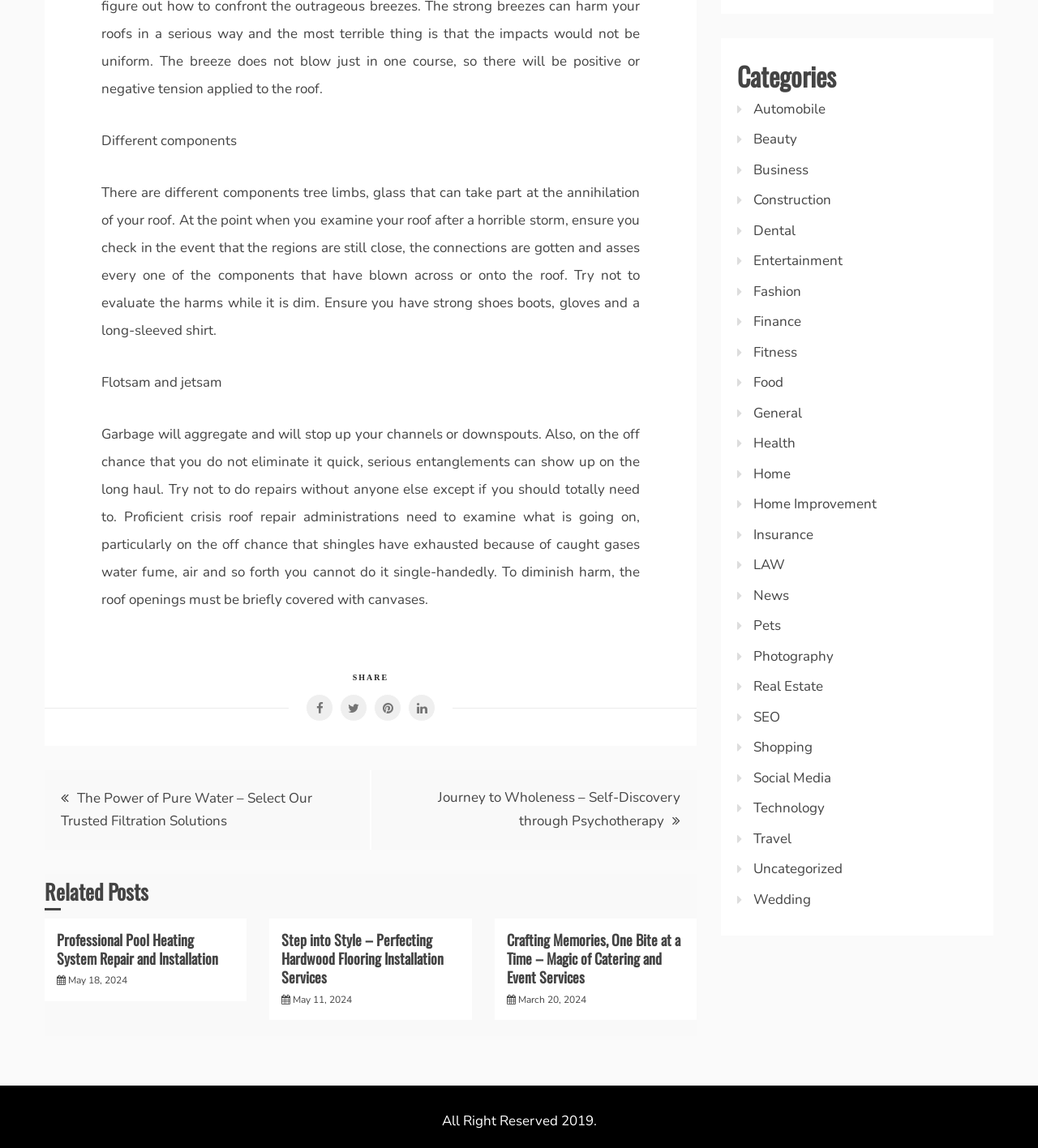Please identify the bounding box coordinates of the element I need to click to follow this instruction: "Read the post about Professional Pool Heating System Repair and Installation".

[0.055, 0.81, 0.226, 0.843]